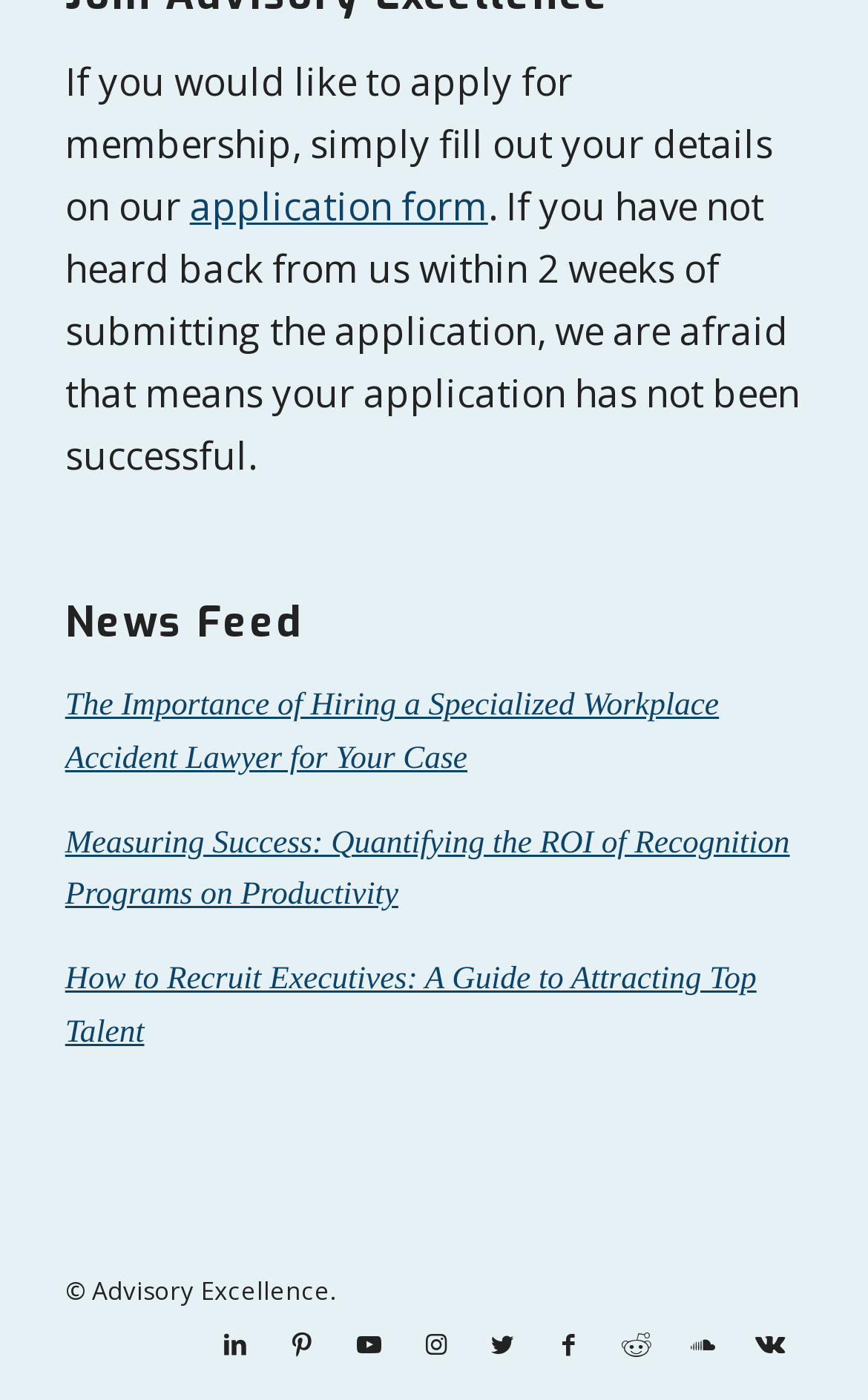Identify the bounding box coordinates for the element you need to click to achieve the following task: "link to LinkedIn". The coordinates must be four float values ranging from 0 to 1, formatted as [left, top, right, bottom].

[0.233, 0.937, 0.31, 0.985]